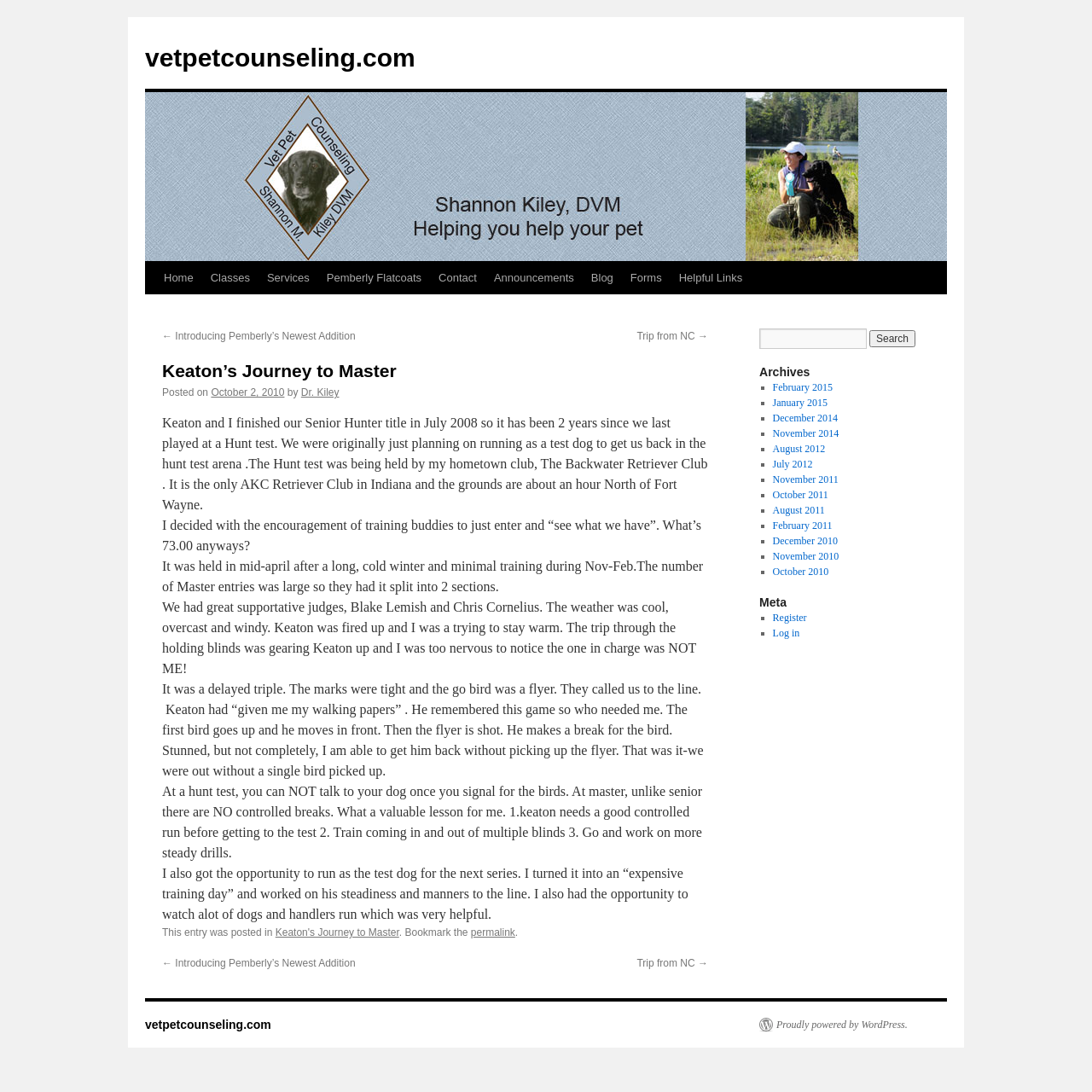Can you identify the bounding box coordinates of the clickable region needed to carry out this instruction: 'Read the 'Keaton’s Journey to Master' blog post'? The coordinates should be four float numbers within the range of 0 to 1, stated as [left, top, right, bottom].

[0.148, 0.329, 0.648, 0.35]